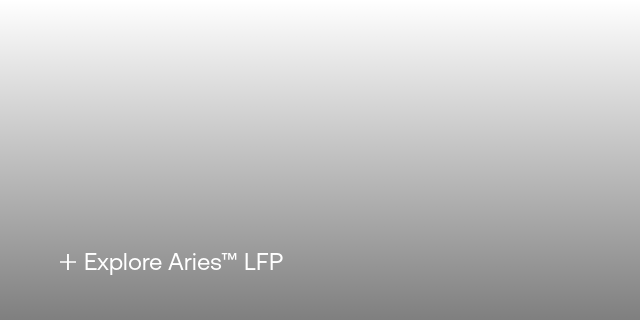Look at the image and answer the question in detail:
What is the design style of the composition?

The caption describes the overall composition as minimalistic yet impactful, highlighting the focus on the Aries brand, which implies that the design style is minimalistic.